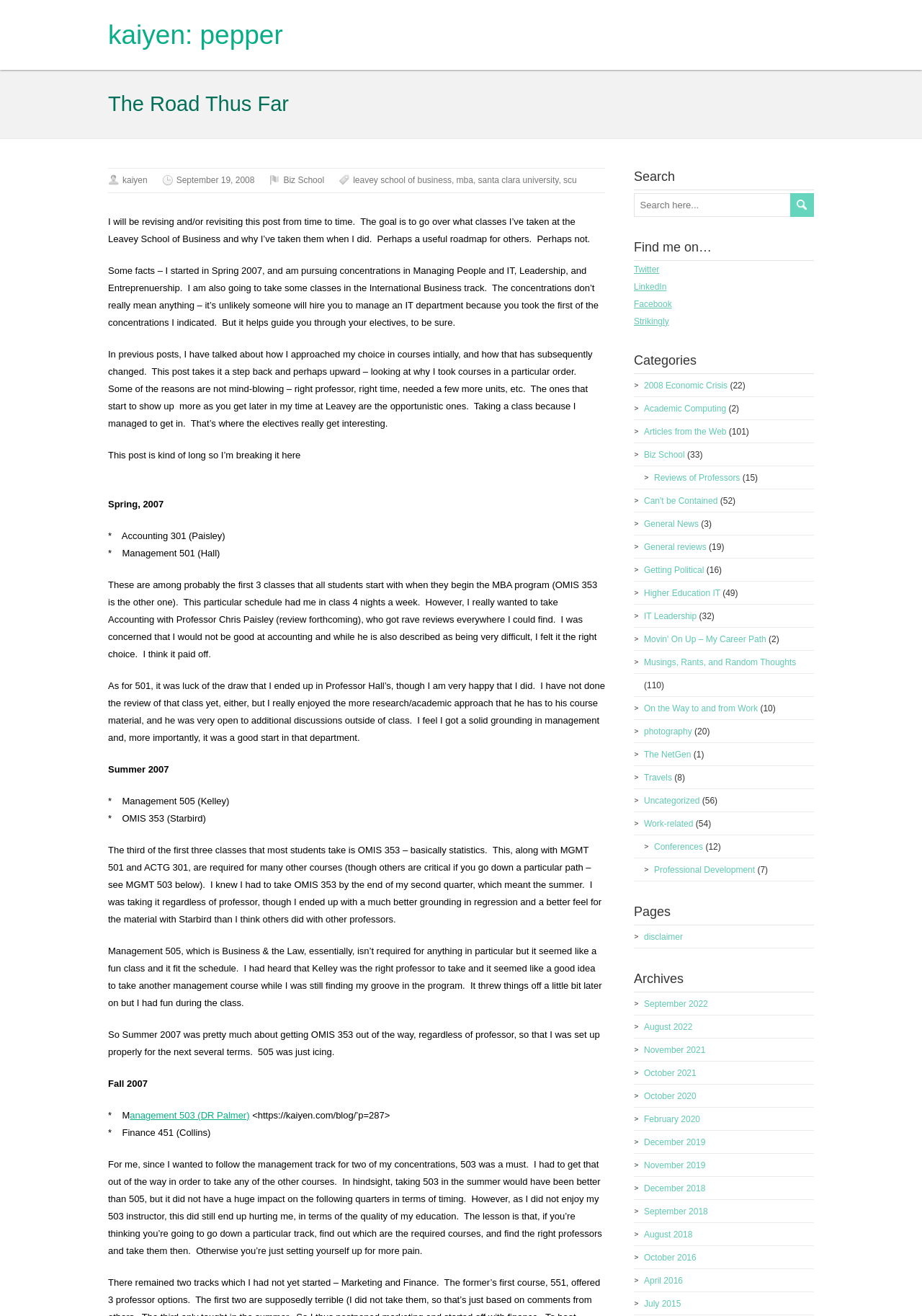Can you find and provide the main heading text of this webpage?

The Road Thus Far